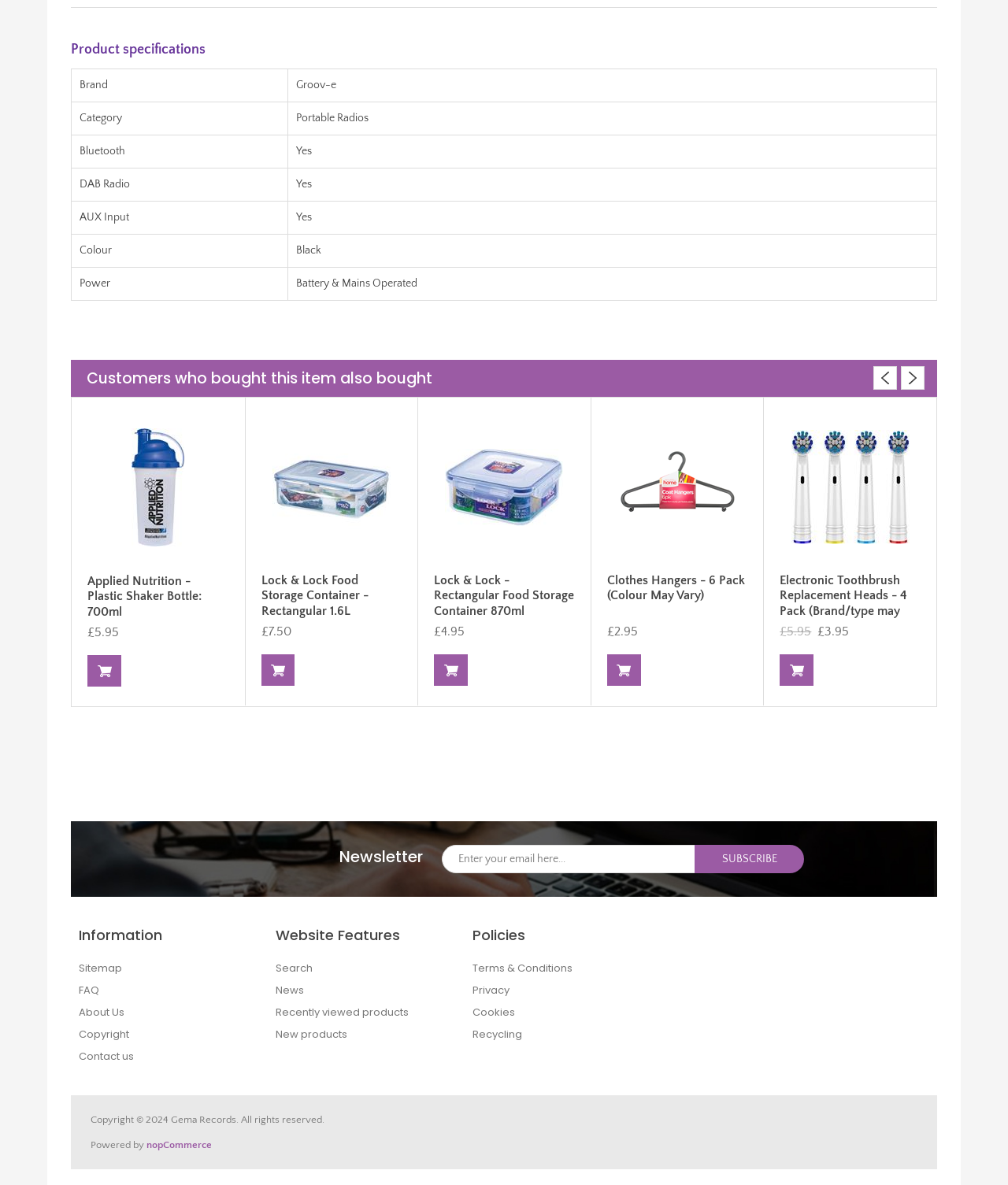Using the provided element description, identify the bounding box coordinates as (top-left x, top-left y, bottom-right x, bottom-right y). Ensure all values are between 0 and 1. Description: Cookies

[0.469, 0.848, 0.511, 0.861]